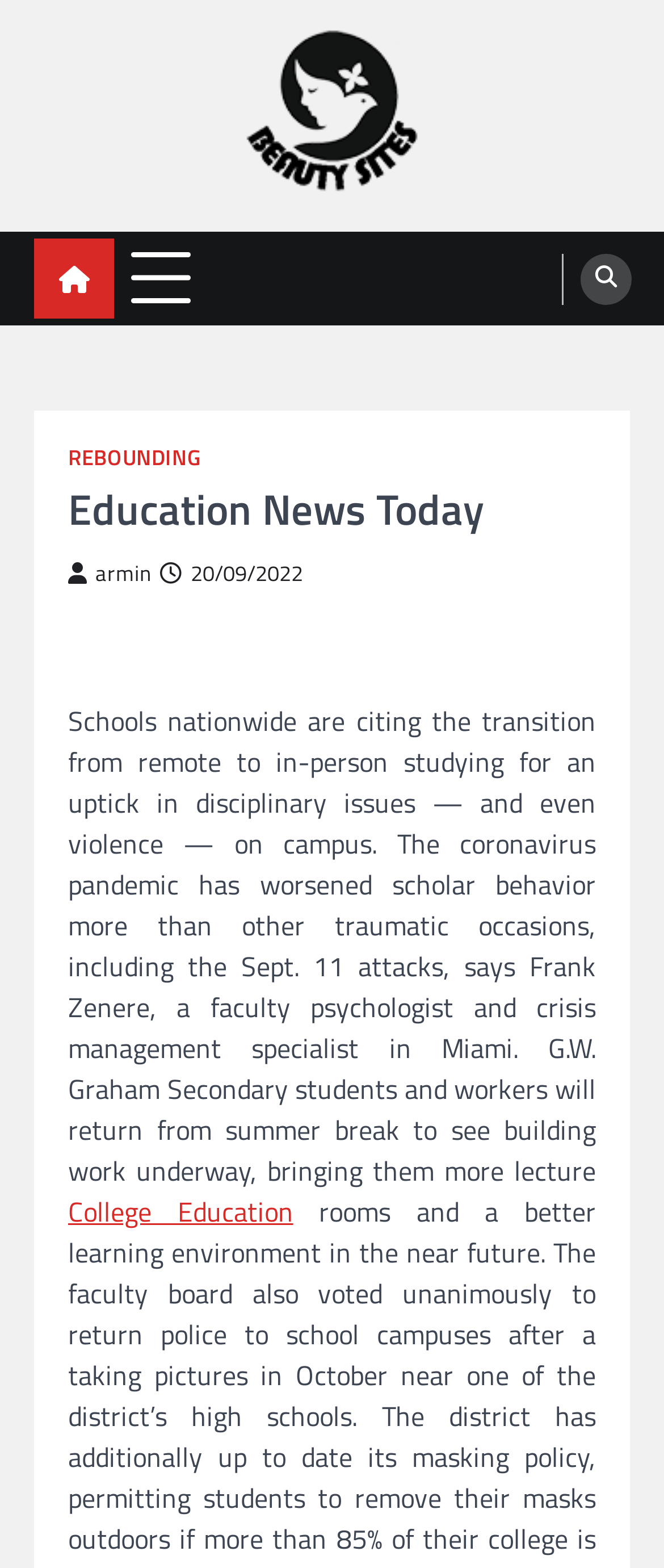Offer a detailed explanation of the webpage layout and contents.

The webpage appears to be an education news website, with the title "Education News Today - Beauty's" at the top. Below the title, there is a link to "Beauty's" accompanied by an image, and another link to "Beauty's" to the right of the image. To the left of these elements, there is a link with a home icon, and a button to toggle the menu.

On the top right corner, there is a link to "search" with a dropdown menu containing a link to "REBOUNDING". Below the search link, there is a header section with the title "Education News Today" and two links to the right, one with an arrow icon and another with a date "20/09/2022".

The main content of the webpage is an article with a summary of the news, which discusses the increase in disciplinary issues in schools due to the transition from remote to in-person studying. The article cites a faculty psychologist and crisis management specialist, Frank Zenere, who compares the impact of the coronavirus pandemic on student behavior to other traumatic events. The article also mentions a specific school, G.W. Graham Secondary, where building work will be underway when students return from summer break.

At the bottom of the article, there is a link to "College Education".